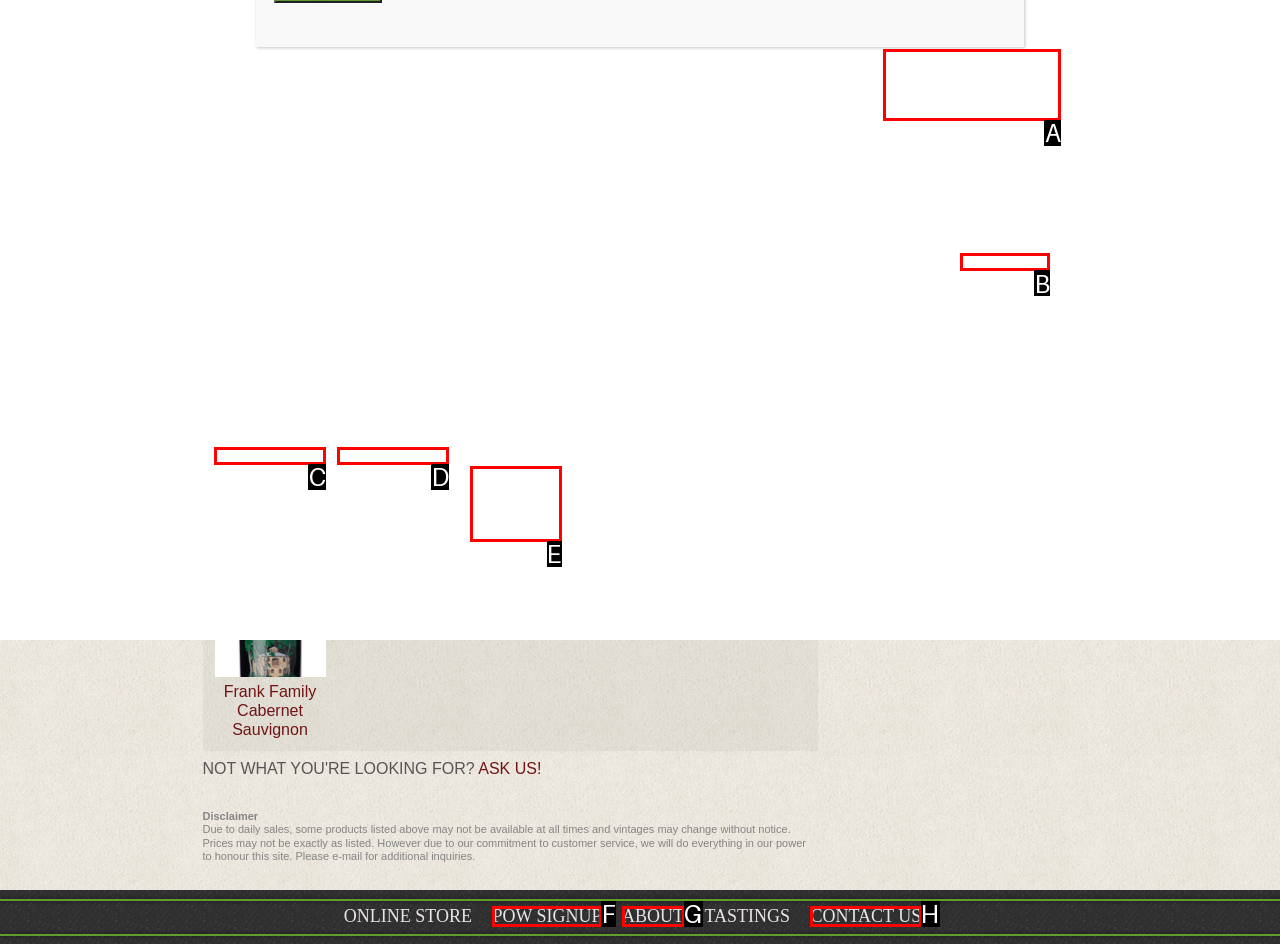Match the element description to one of the options: parent_node: STAY IN TOUCH
Respond with the corresponding option's letter.

A